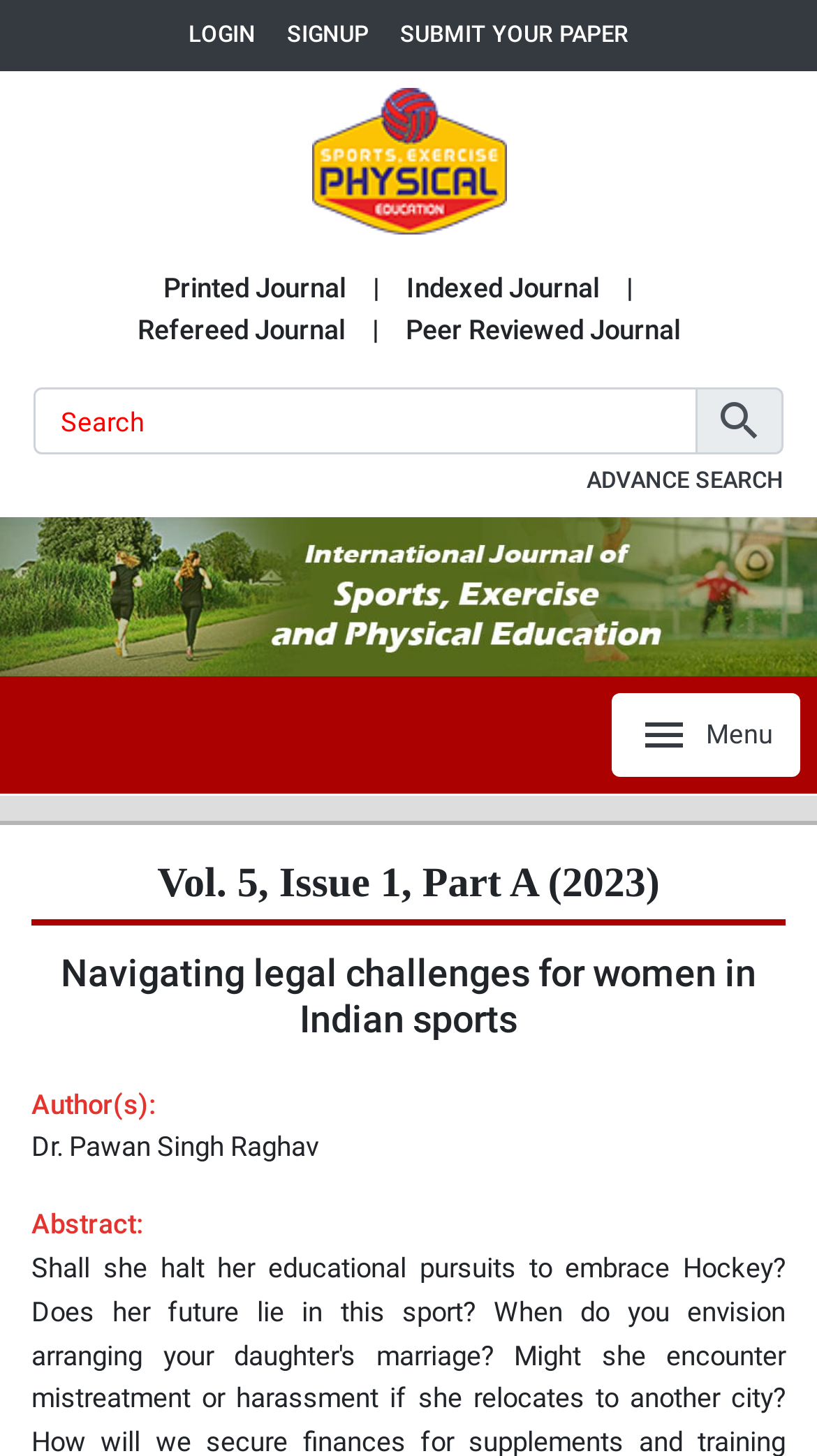Can you find and provide the title of the webpage?

Vol. 5, Issue 1, Part A (2023)